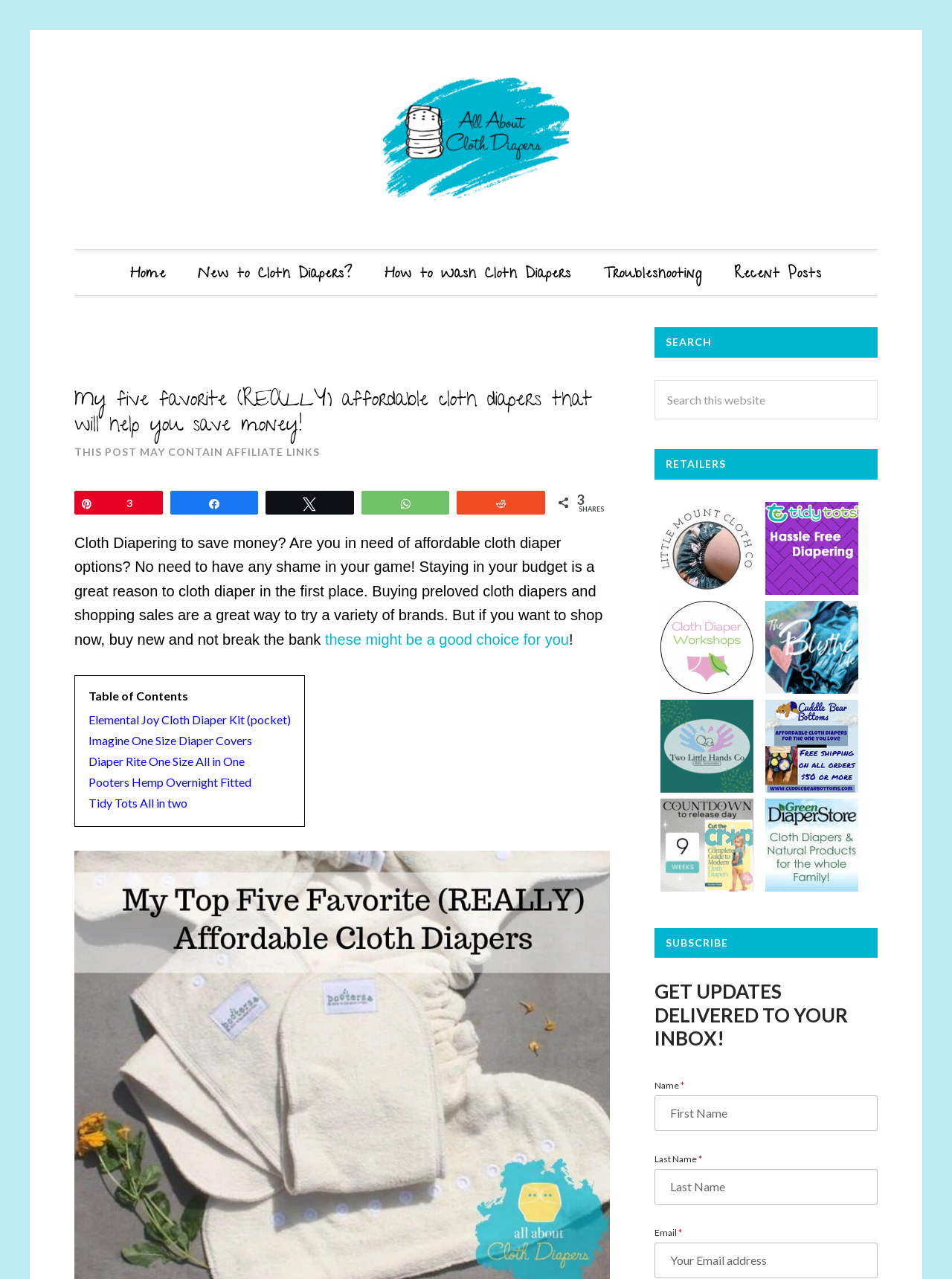Provide the bounding box coordinates for the area that should be clicked to complete the instruction: "Click on 'Little Mount Cloth Co'".

[0.694, 0.392, 0.791, 0.47]